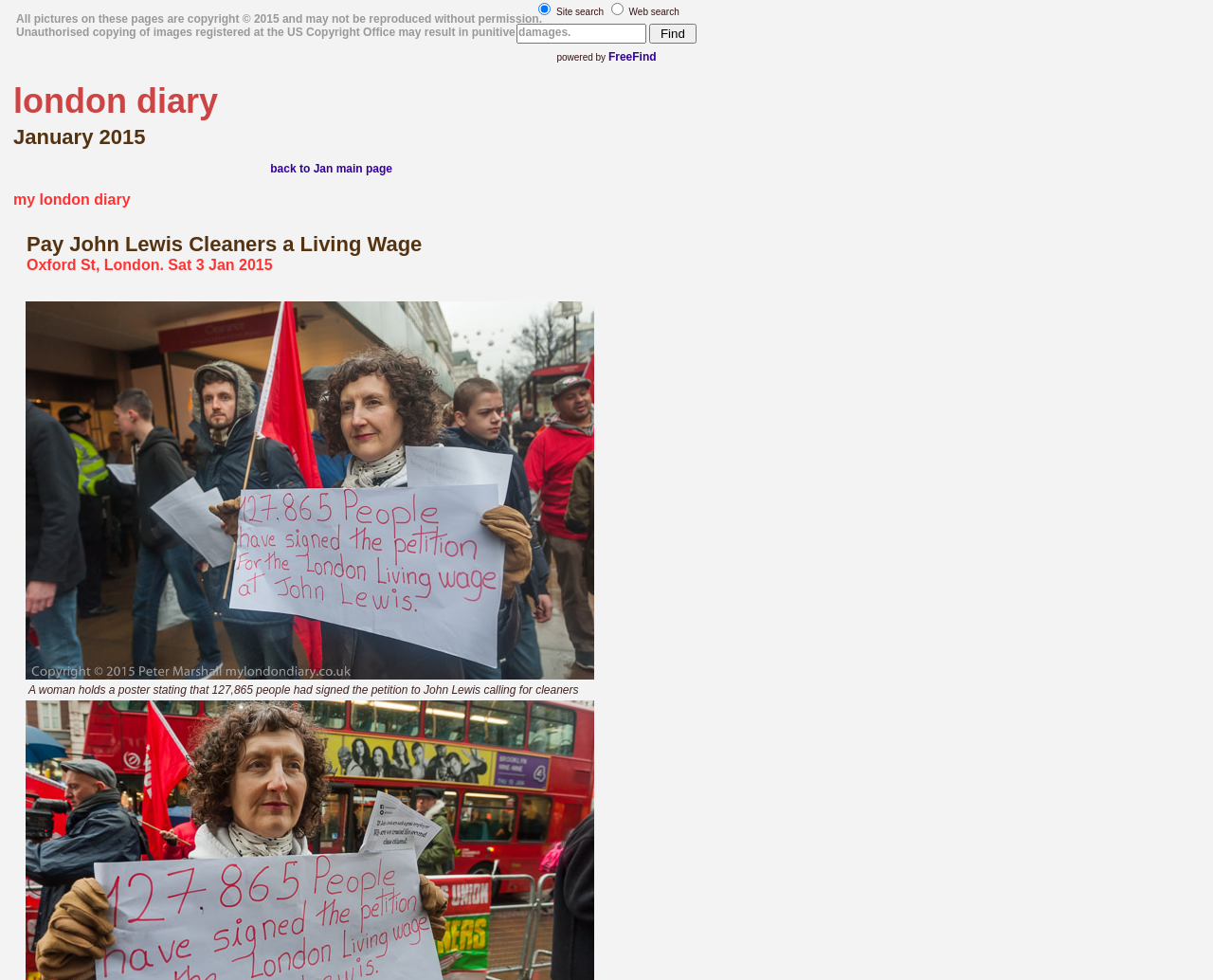What is the search engine powered by?
Answer the question with a detailed and thorough explanation.

I found a static text 'powered by' near a link 'FreeFind', which suggests that the search engine is powered by FreeFind.